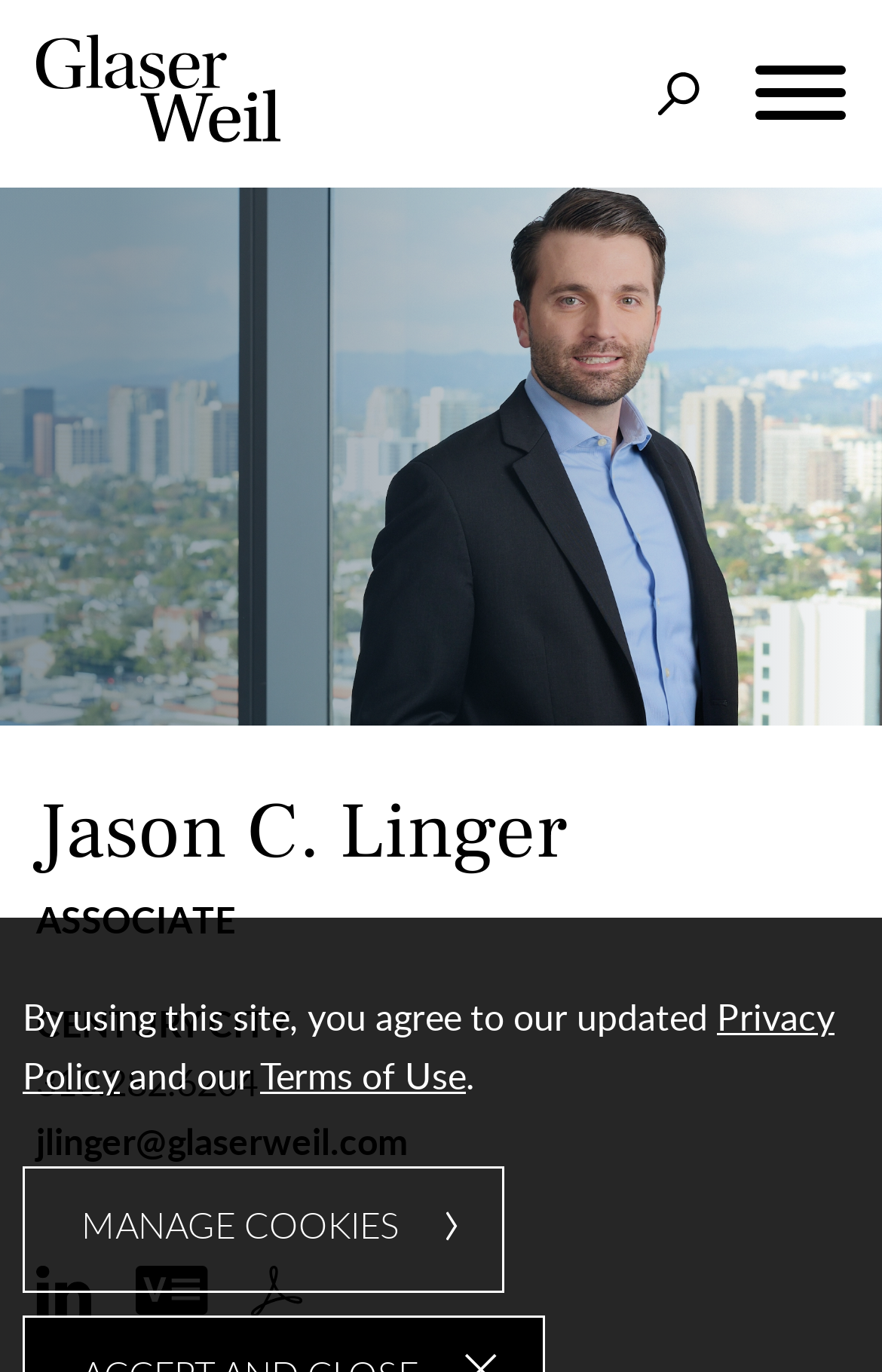What is Jason C. Linger's office location?
Examine the image and give a concise answer in one word or a short phrase.

CENTURY CITY